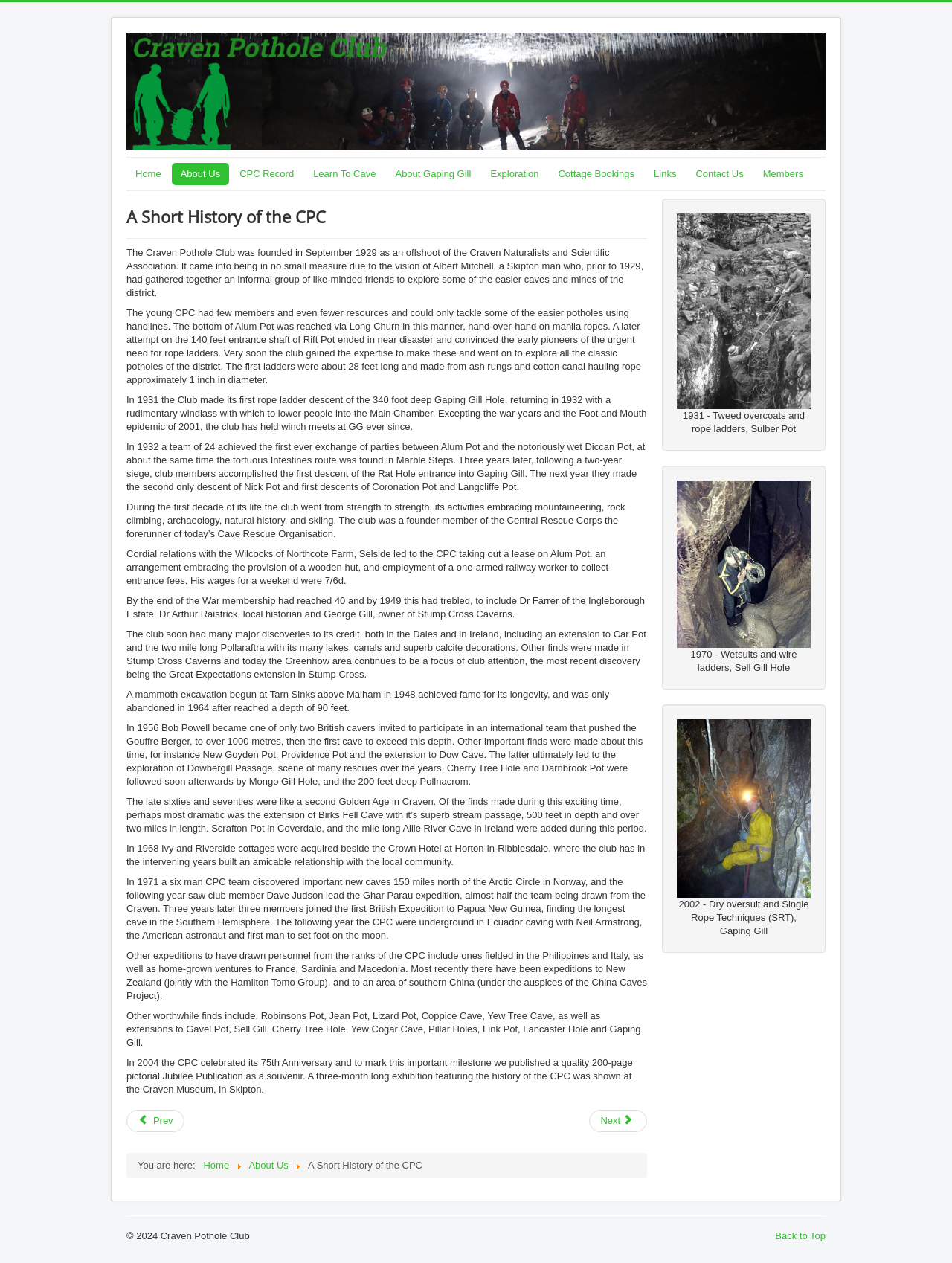What is the year mentioned in the last paragraph of the main text?
Please provide a comprehensive answer based on the information in the image.

The last paragraph of the main text mentions the 75th Anniversary of the Craven Pothole Club, which was celebrated in 2004.